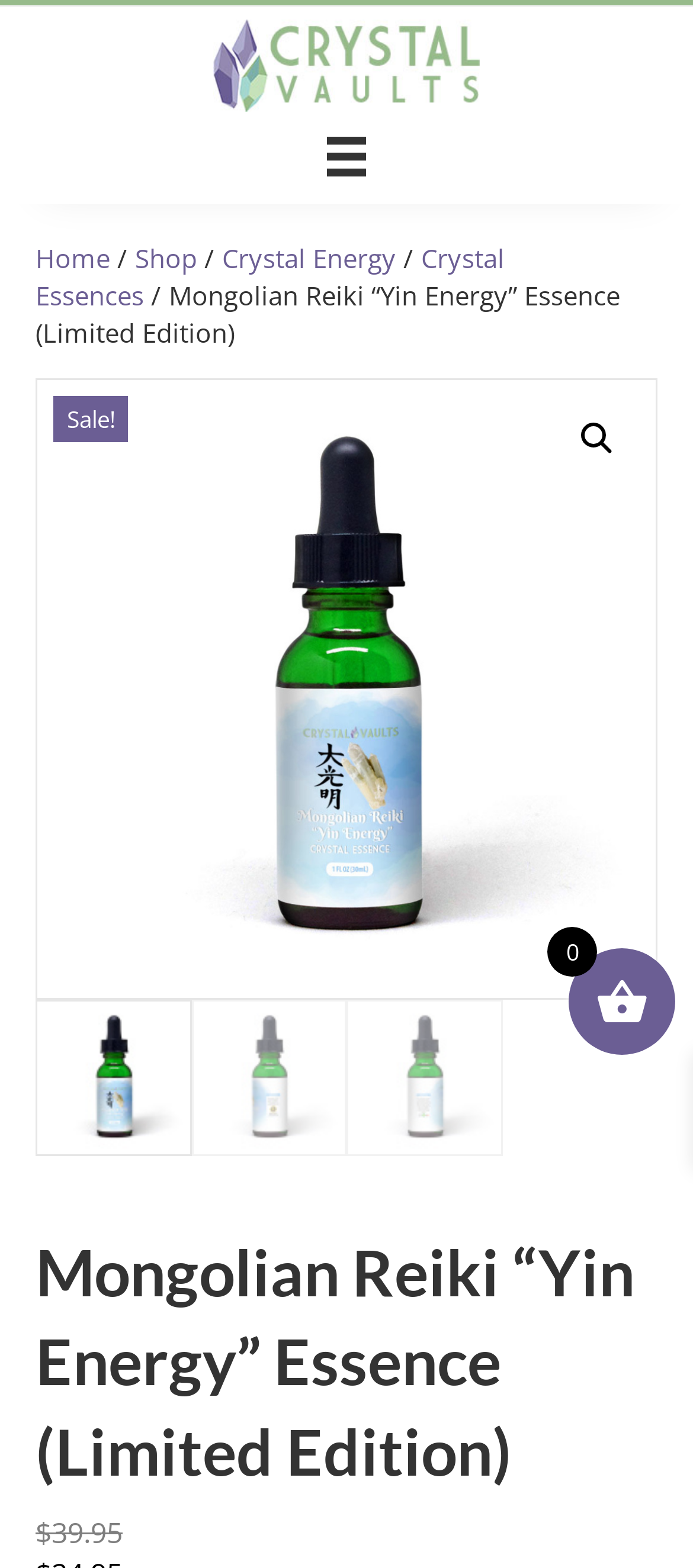Give the bounding box coordinates for the element described as: "Home".

[0.051, 0.153, 0.159, 0.175]